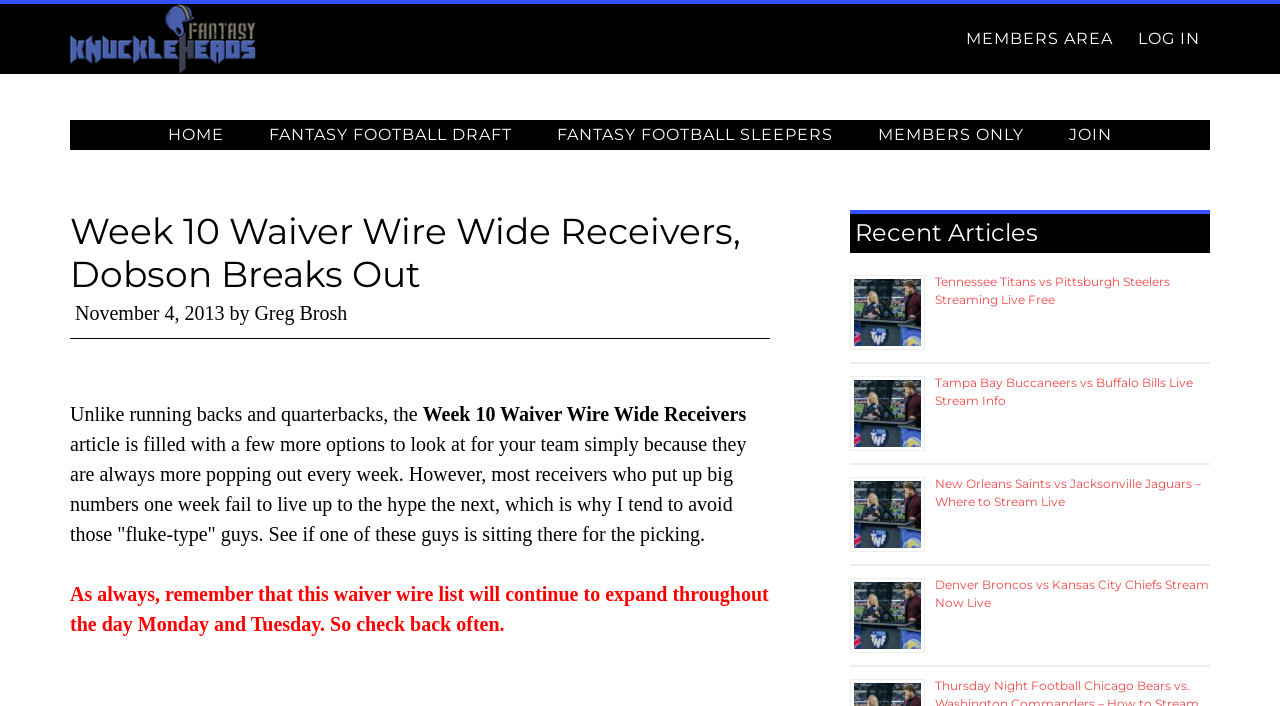Show the bounding box coordinates for the HTML element as described: "Photo of the Day".

None